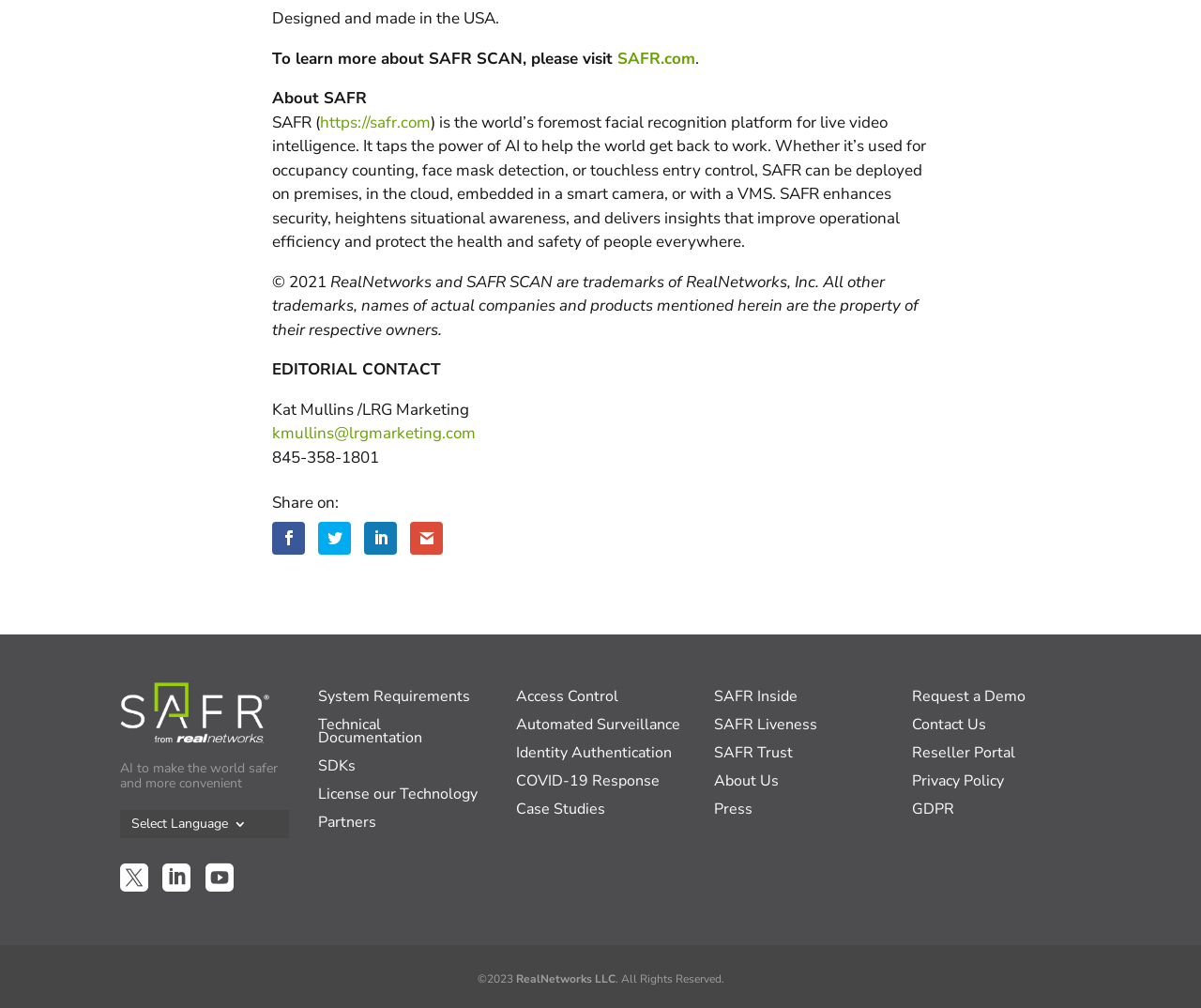Specify the bounding box coordinates of the region I need to click to perform the following instruction: "Visit SAFR website". The coordinates must be four float numbers in the range of 0 to 1, i.e., [left, top, right, bottom].

[0.266, 0.11, 0.359, 0.132]